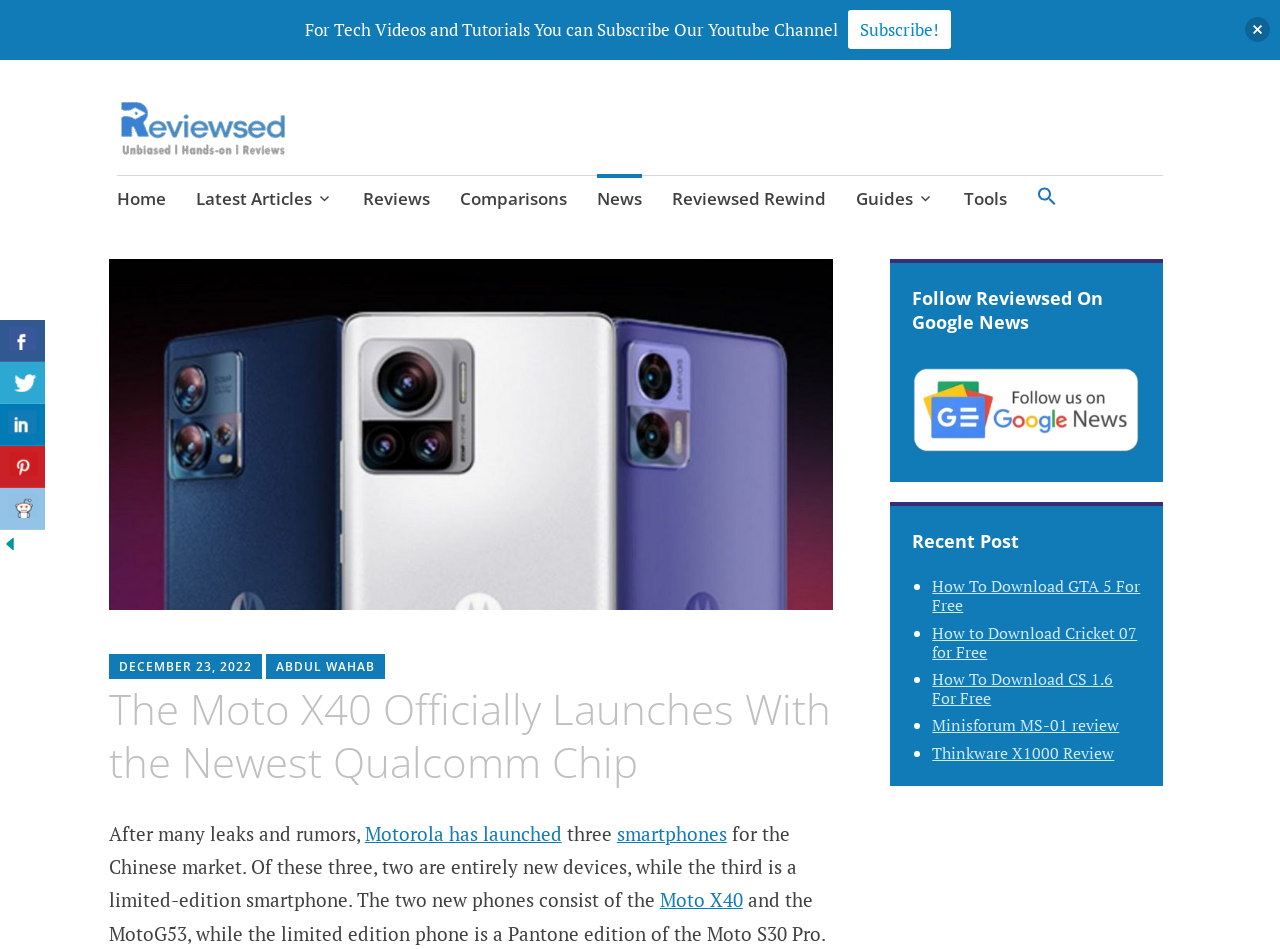Using the provided description title="Share On Linkedin", find the bounding box coordinates for the UI element. Provide the coordinates in (top-left x, top-left y, bottom-right x, bottom-right y) format, ensuring all values are between 0 and 1.

[0.0, 0.426, 0.035, 0.47]